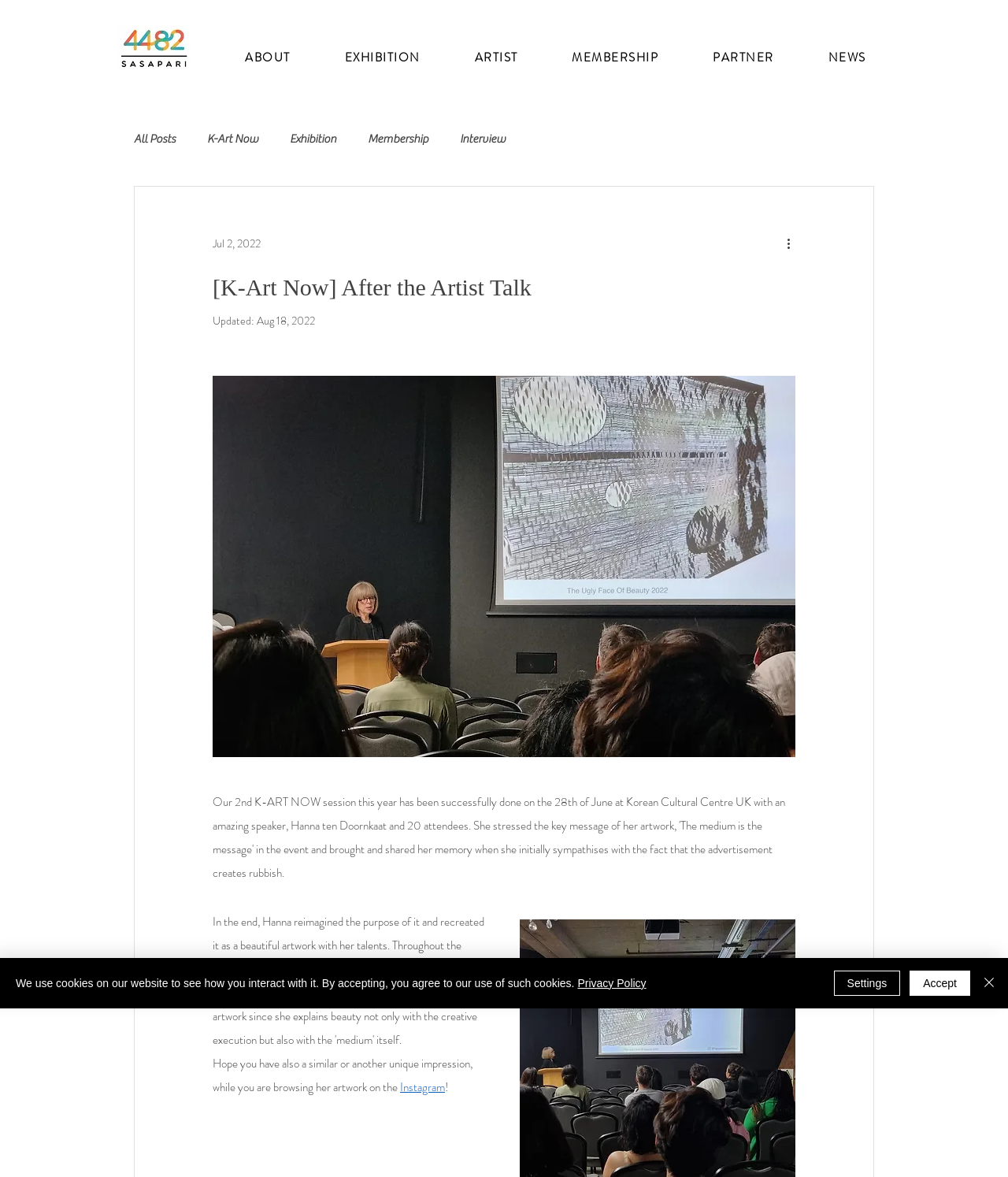Bounding box coordinates should be in the format (top-left x, top-left y, bottom-right x, bottom-right y) and all values should be floating point numbers between 0 and 1. Determine the bounding box coordinate for the UI element described as: Privacy Policy

[0.573, 0.83, 0.641, 0.841]